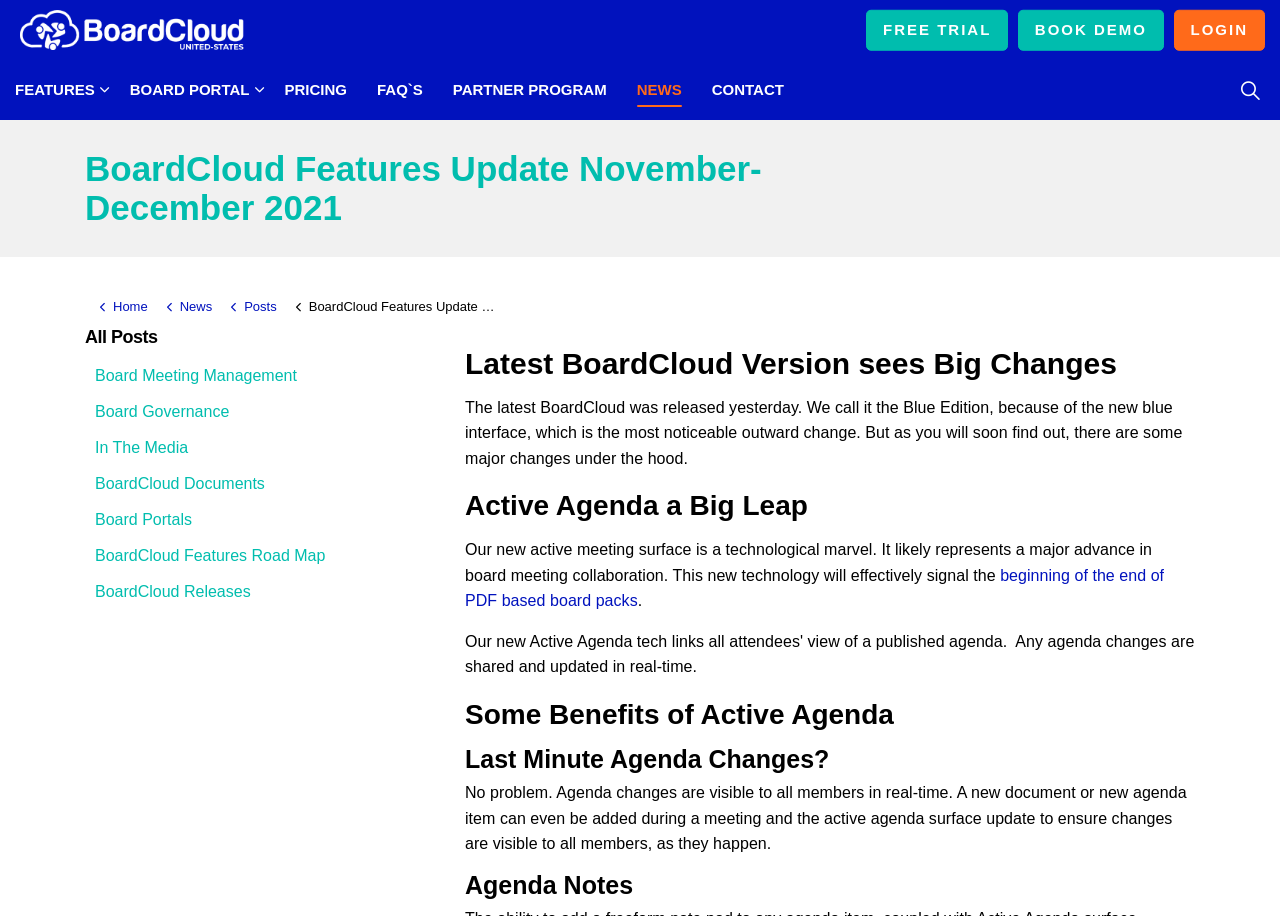Find the bounding box coordinates of the element I should click to carry out the following instruction: "Click on the 'FEATURES' link".

[0.0, 0.066, 0.09, 0.131]